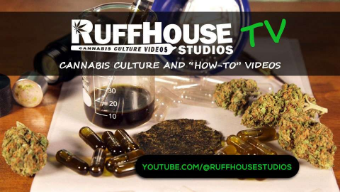Using the information shown in the image, answer the question with as much detail as possible: What is the dark liquid in the measuring cylinder?

A measuring cylinder filled with a dark liquid suggests an exploration of infusion or extraction methods, which is likely related to cannabis oil products displayed in the foreground.